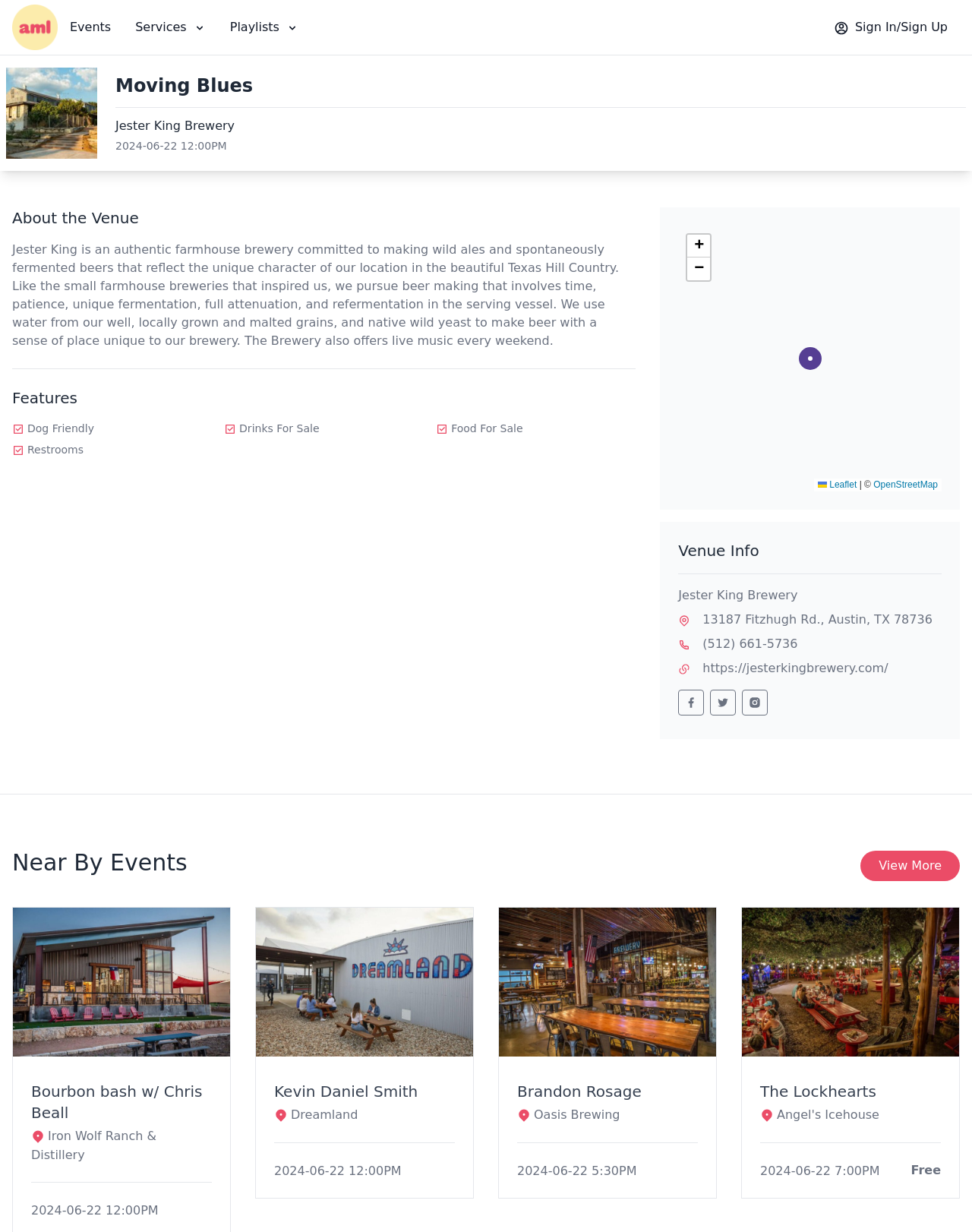Locate the bounding box coordinates of the clickable area needed to fulfill the instruction: "Click the 'Events' link".

[0.059, 0.0, 0.127, 0.044]